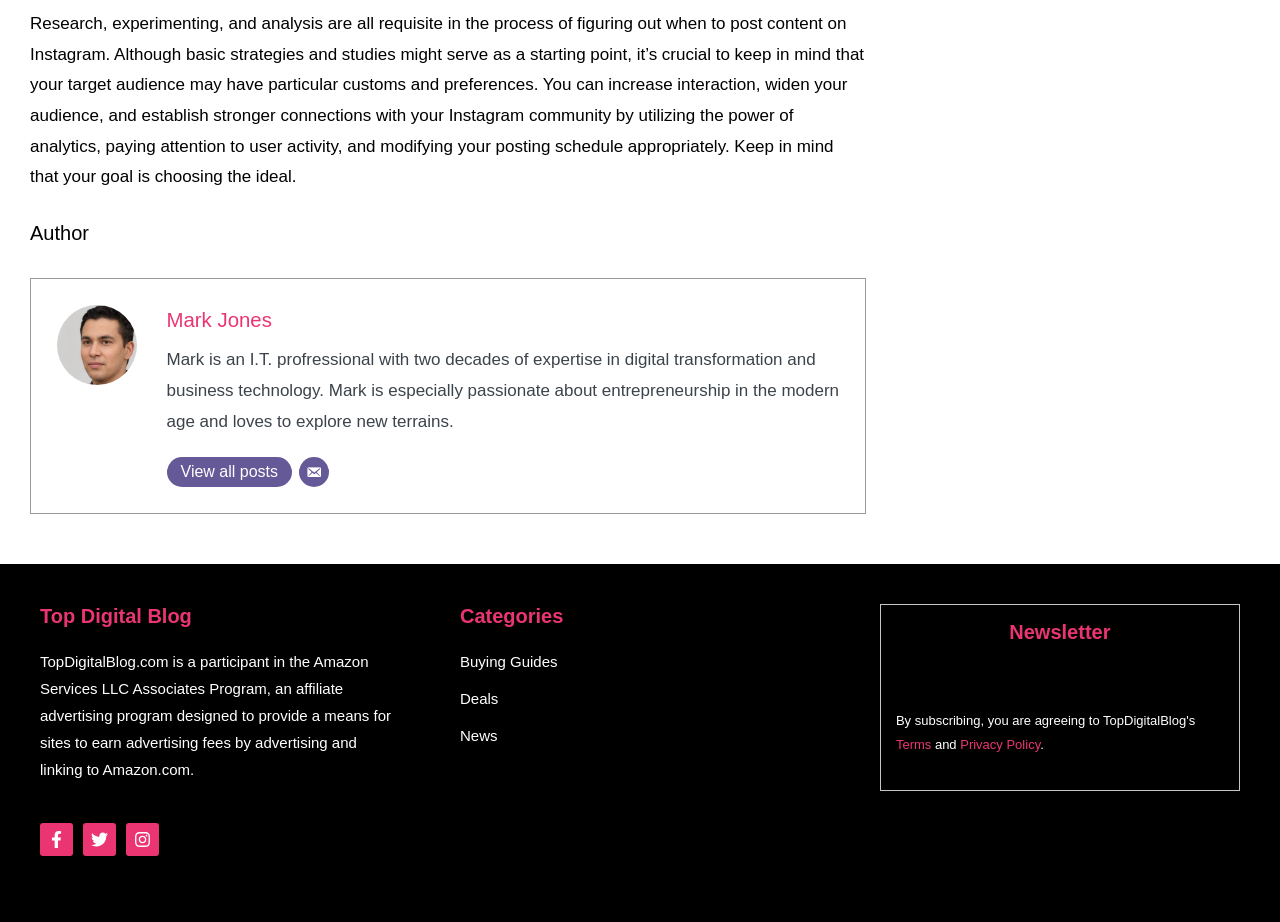Determine the bounding box coordinates for the area that should be clicked to carry out the following instruction: "Follow on Facebook".

[0.031, 0.892, 0.057, 0.928]